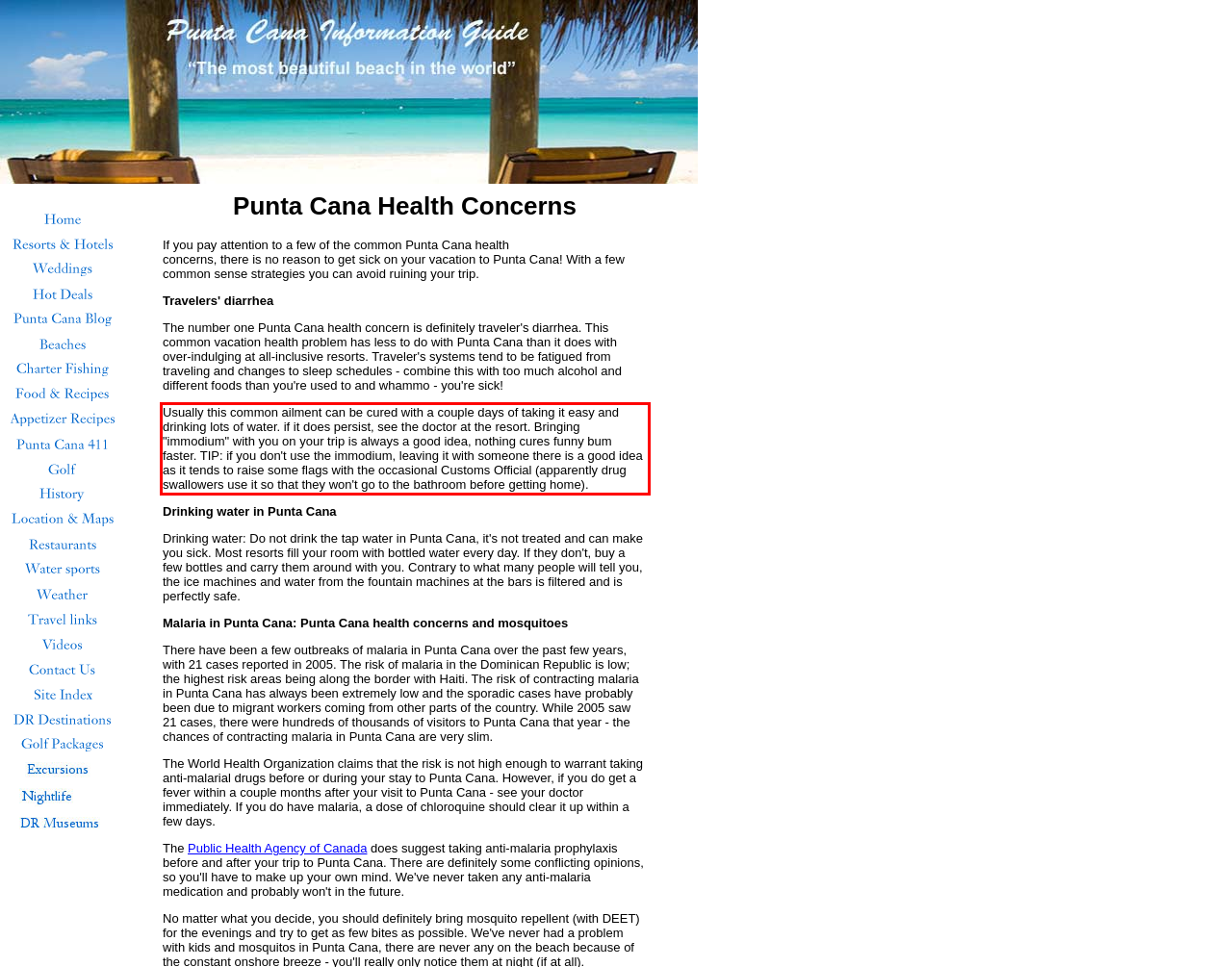Analyze the webpage screenshot and use OCR to recognize the text content in the red bounding box.

Usually this common ailment can be cured with a couple days of taking it easy and drinking lots of water. if it does persist, see the doctor at the resort. Bringing "immodium" with you on your trip is always a good idea, nothing cures funny bum faster. TIP: if you don't use the immodium, leaving it with someone there is a good idea as it tends to raise some flags with the occasional Customs Official (apparently drug swallowers use it so that they won't go to the bathroom before getting home).